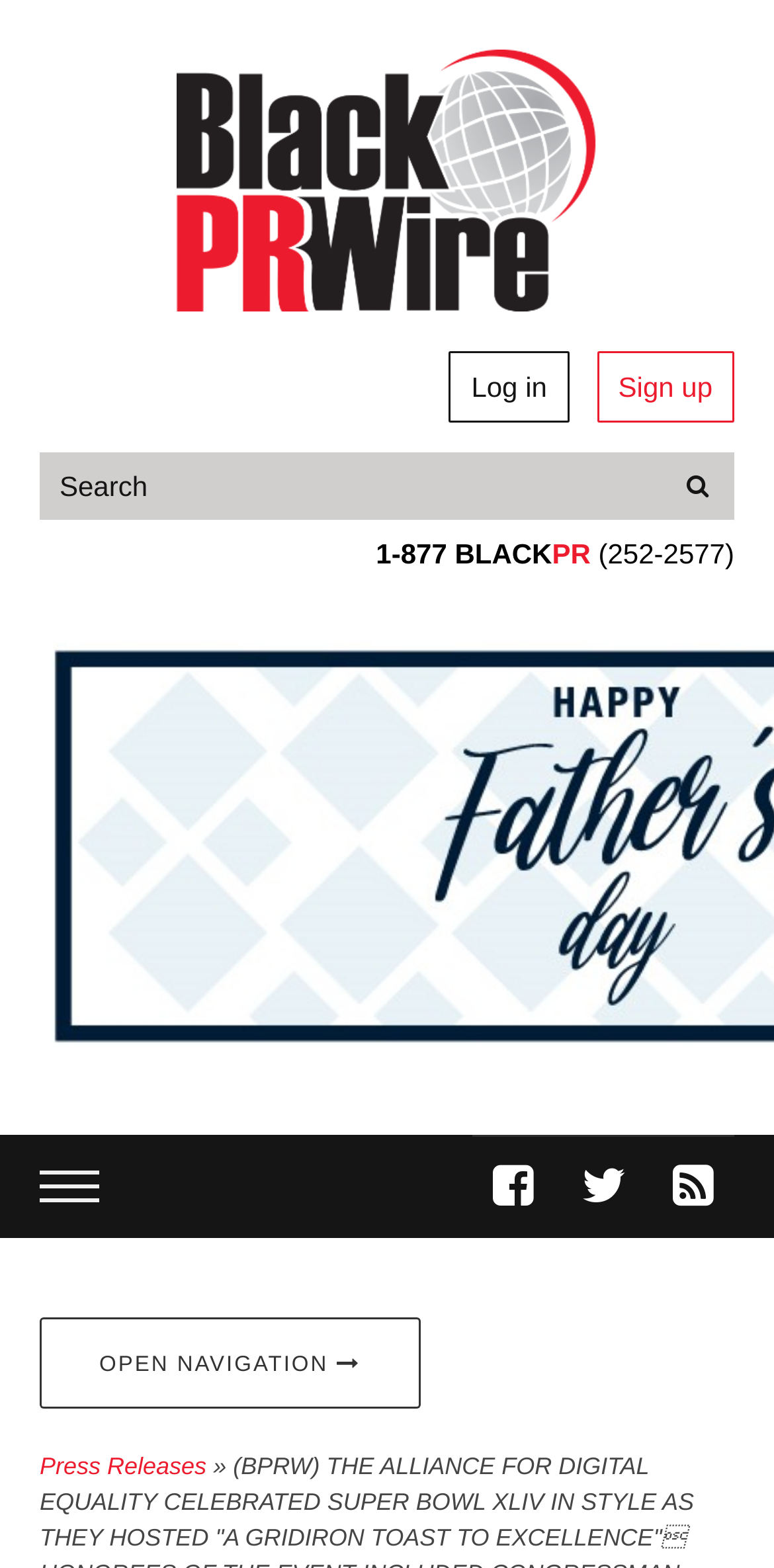Determine the bounding box of the UI element mentioned here: "Sign up". The coordinates must be in the format [left, top, right, bottom] with values ranging from 0 to 1.

[0.771, 0.224, 0.949, 0.27]